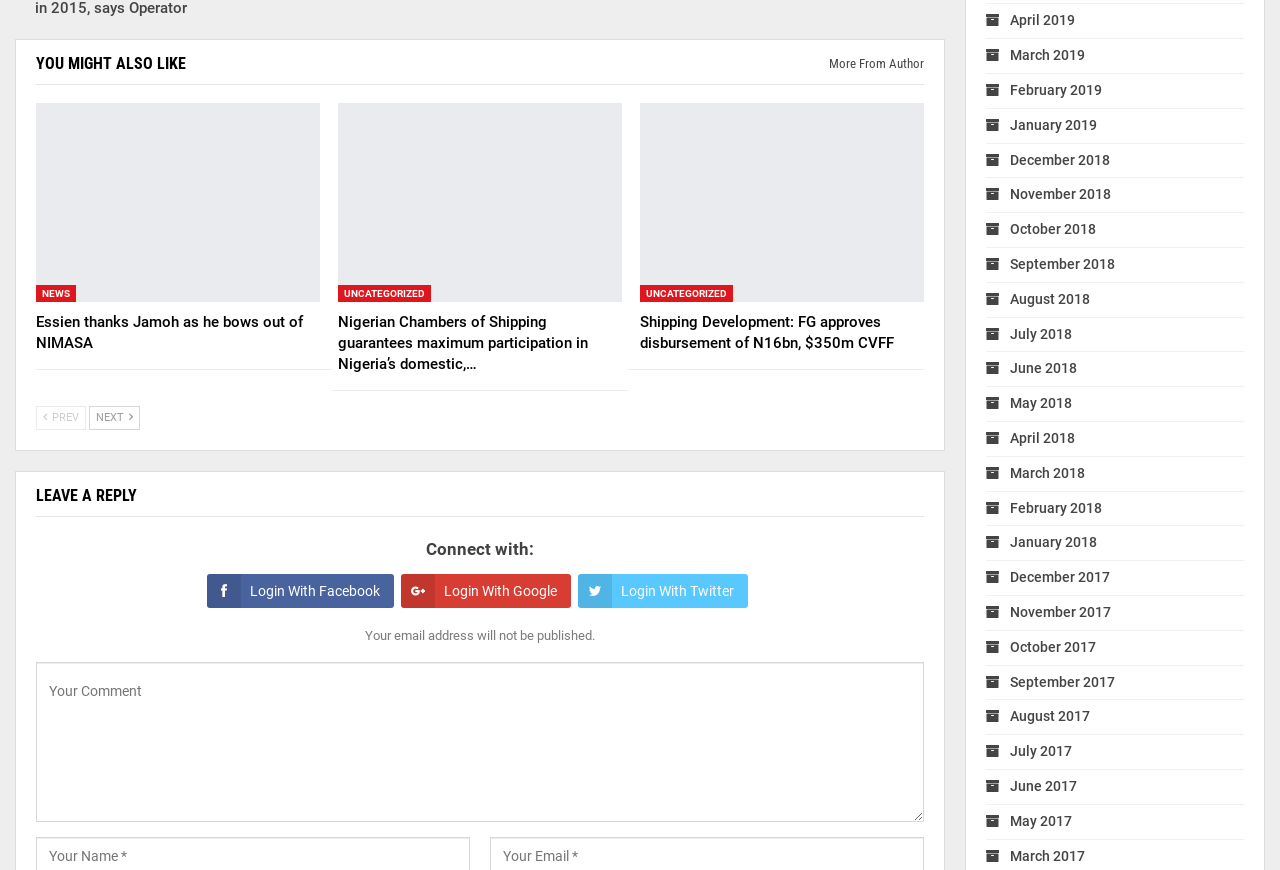Reply to the question with a single word or phrase:
What is the purpose of the button with the text 'PREV'?

To go to the previous page